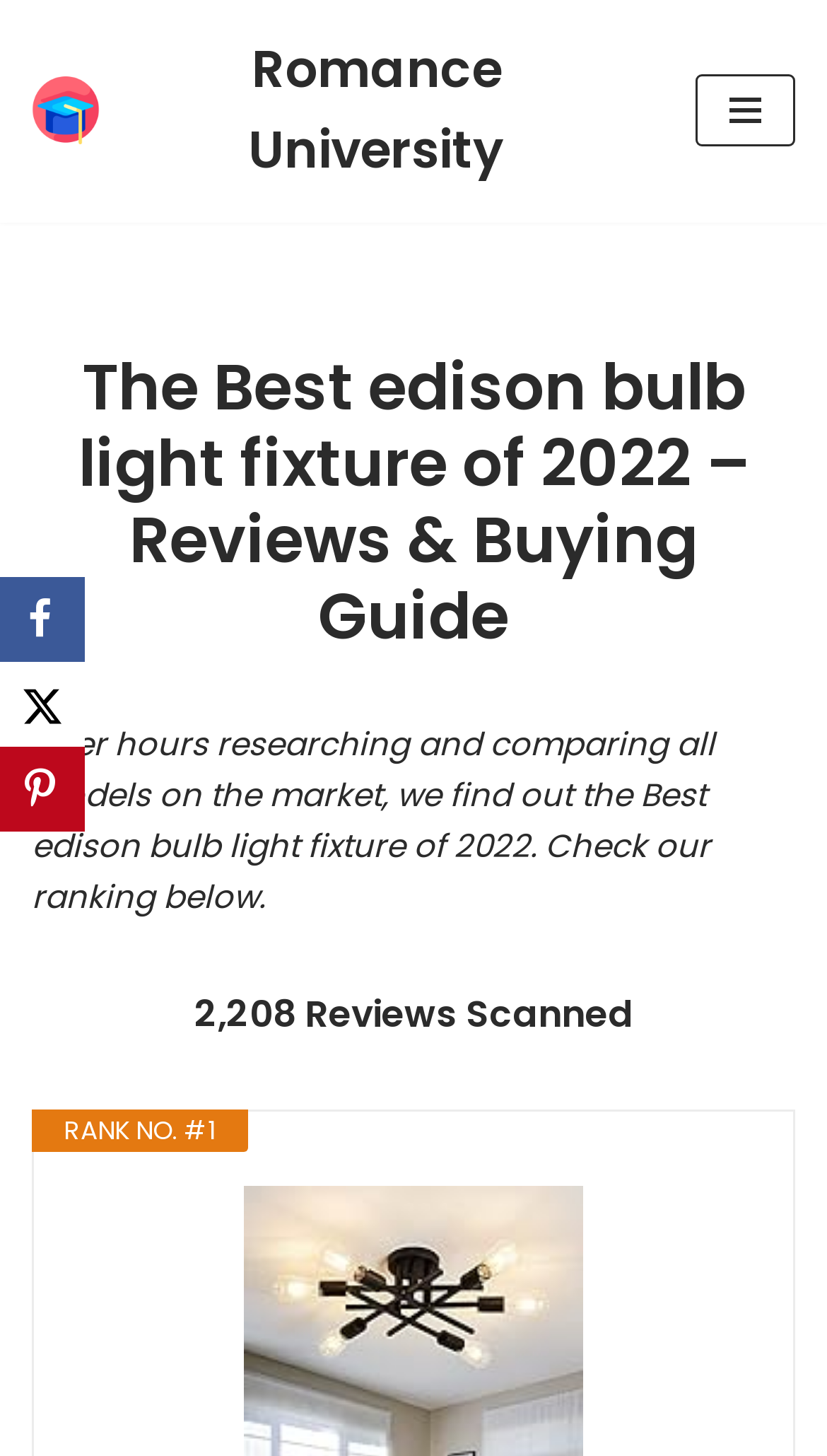What social media platforms are linked on this webpage?
Please use the image to provide an in-depth answer to the question.

The webpage contains links to Facebook and Pinterest, which suggests that the website has a presence on these social media platforms.